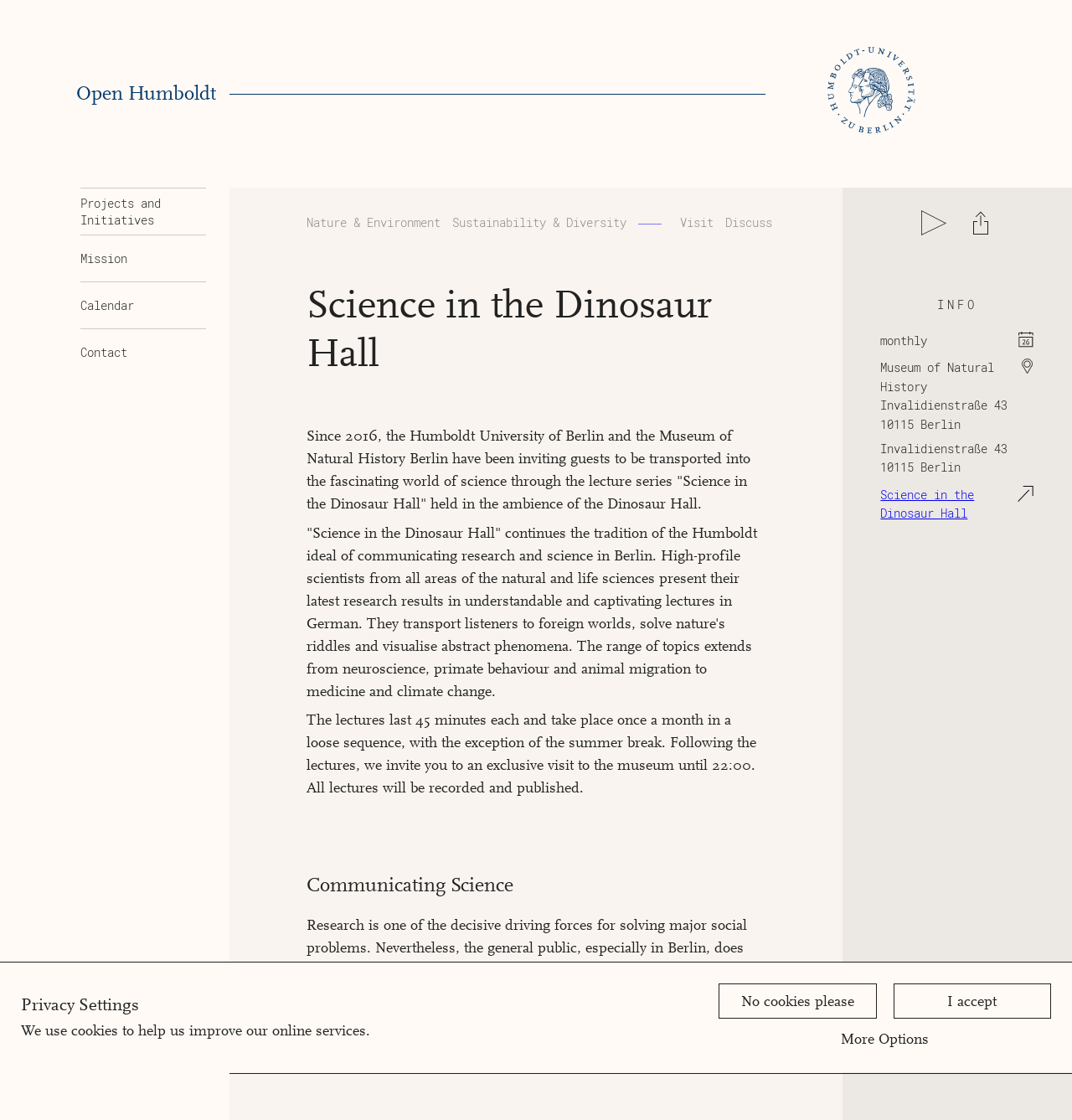How long do the lectures last?
Using the visual information, answer the question in a single word or phrase.

45 minutes